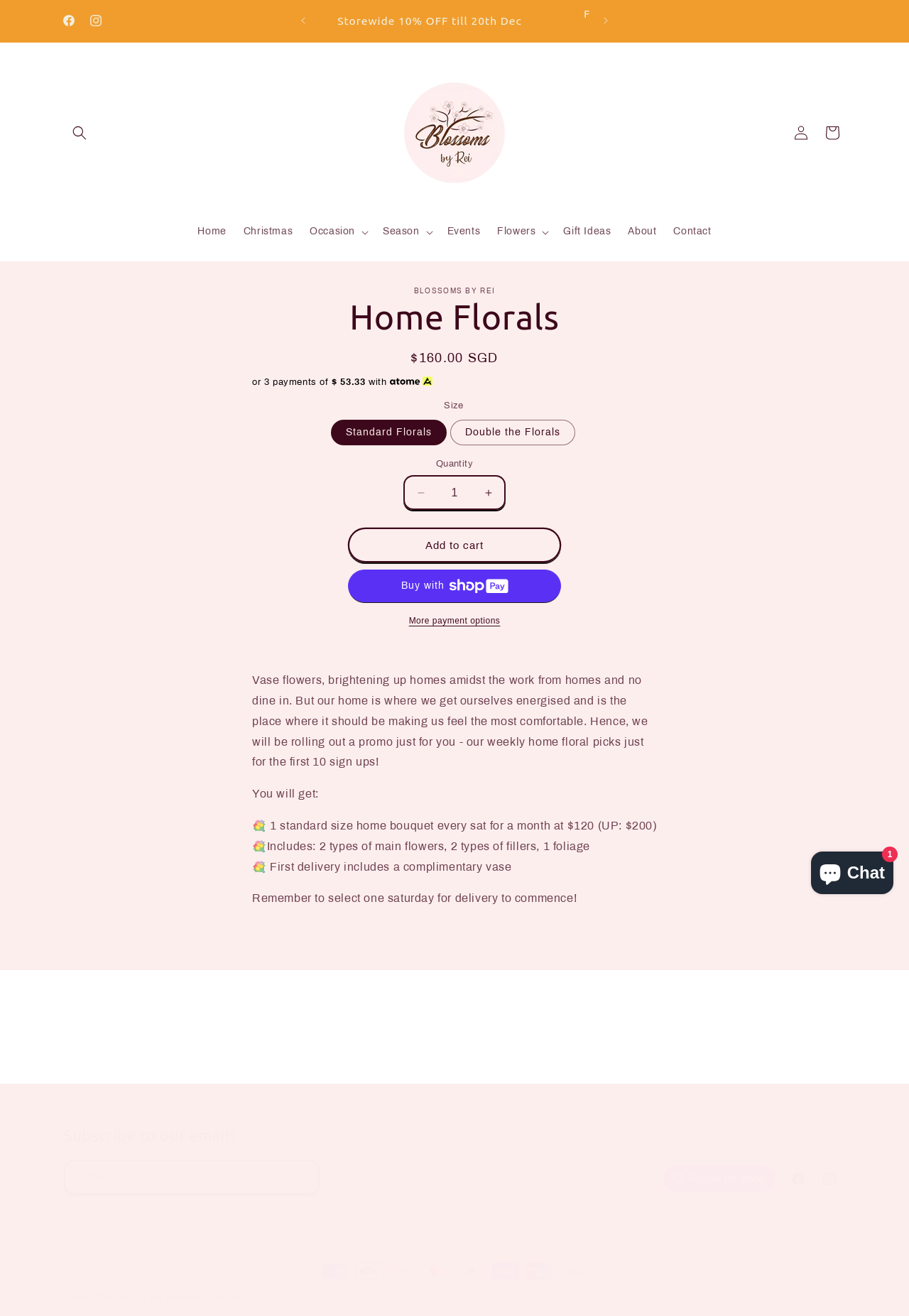What is the price of the Home Florals product?
Answer the question in a detailed and comprehensive manner.

I found the price of the Home Florals product by looking at the StaticText element that says '$160.00 SGD' next to the 'Regular price' text.